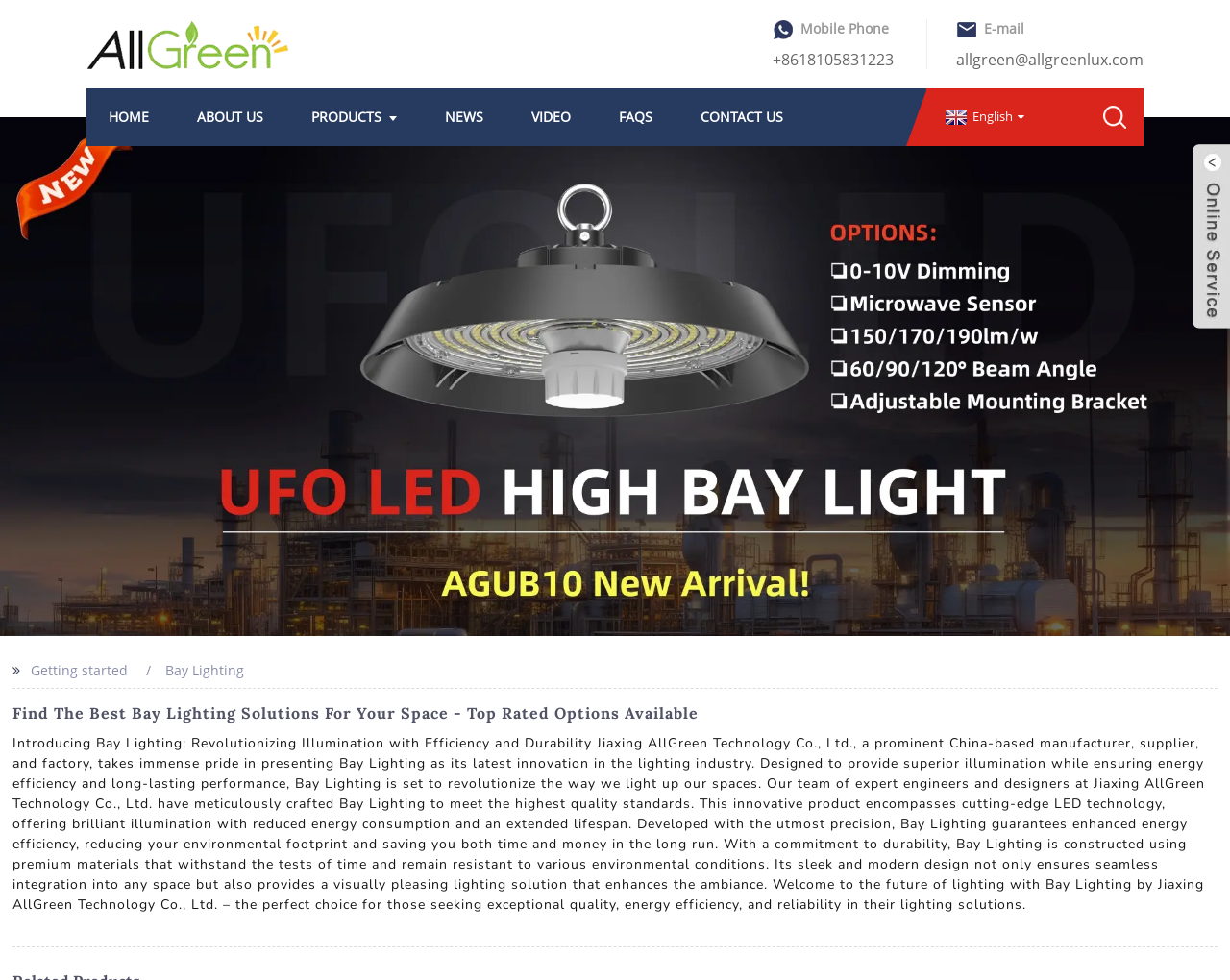What is the purpose of Bay Lighting?
Use the screenshot to answer the question with a single word or phrase.

Provide superior illumination